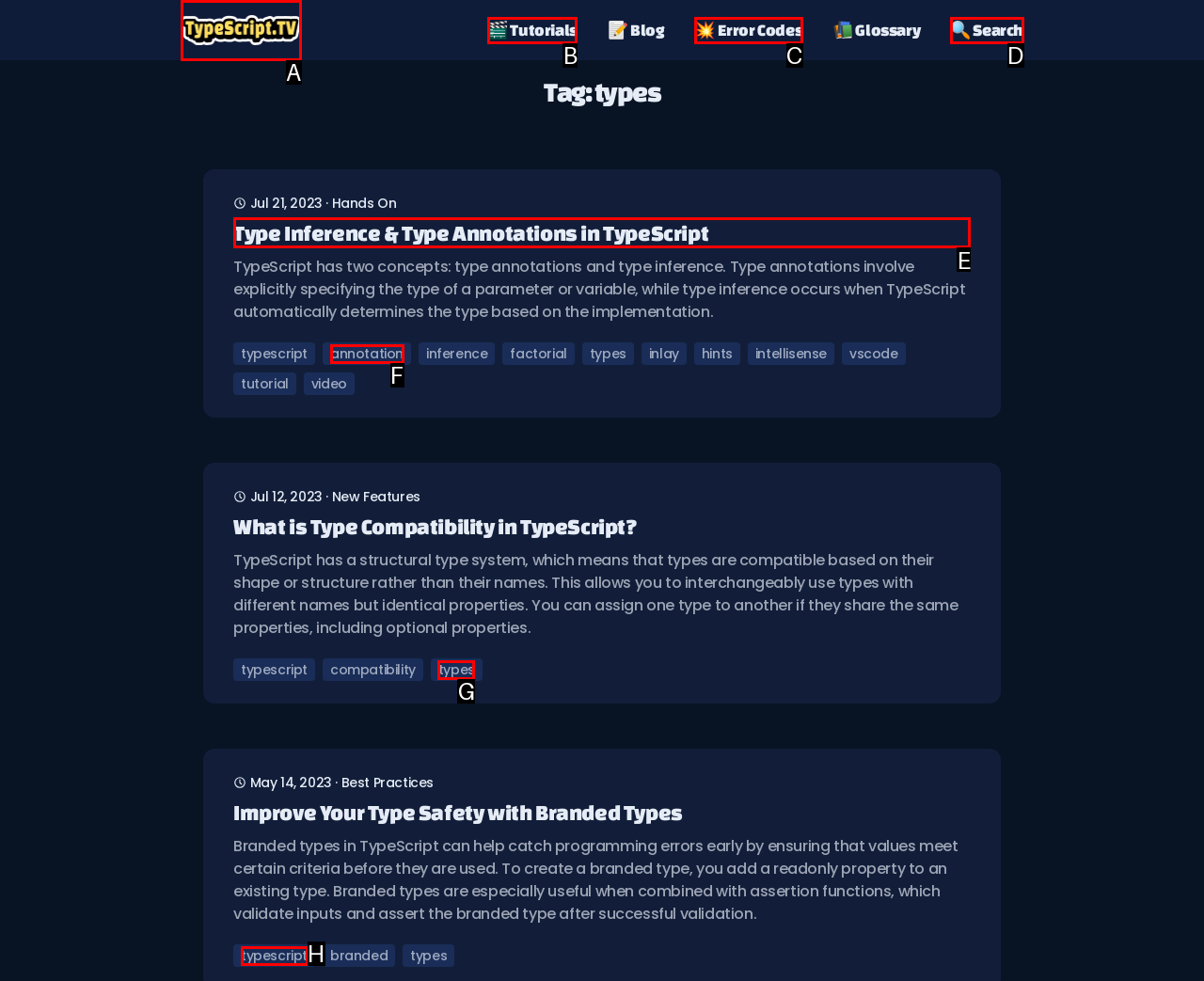Which option should I select to accomplish the task: Read article about Type Inference & Type Annotations in TypeScript? Respond with the corresponding letter from the given choices.

E